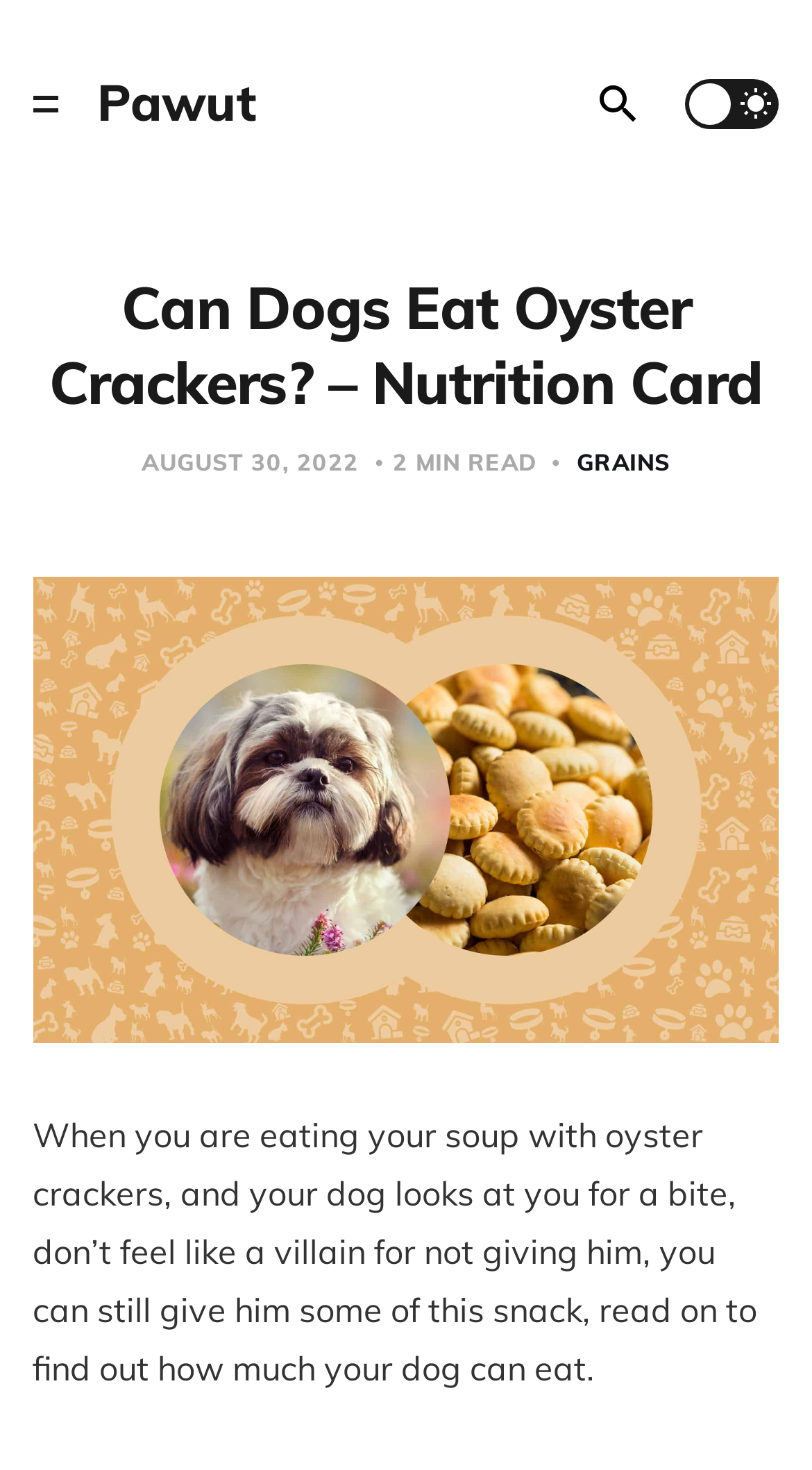Determine the bounding box coordinates of the UI element that matches the following description: "Pawut". The coordinates should be four float numbers between 0 and 1 in the format [left, top, right, bottom].

[0.119, 0.043, 0.317, 0.099]